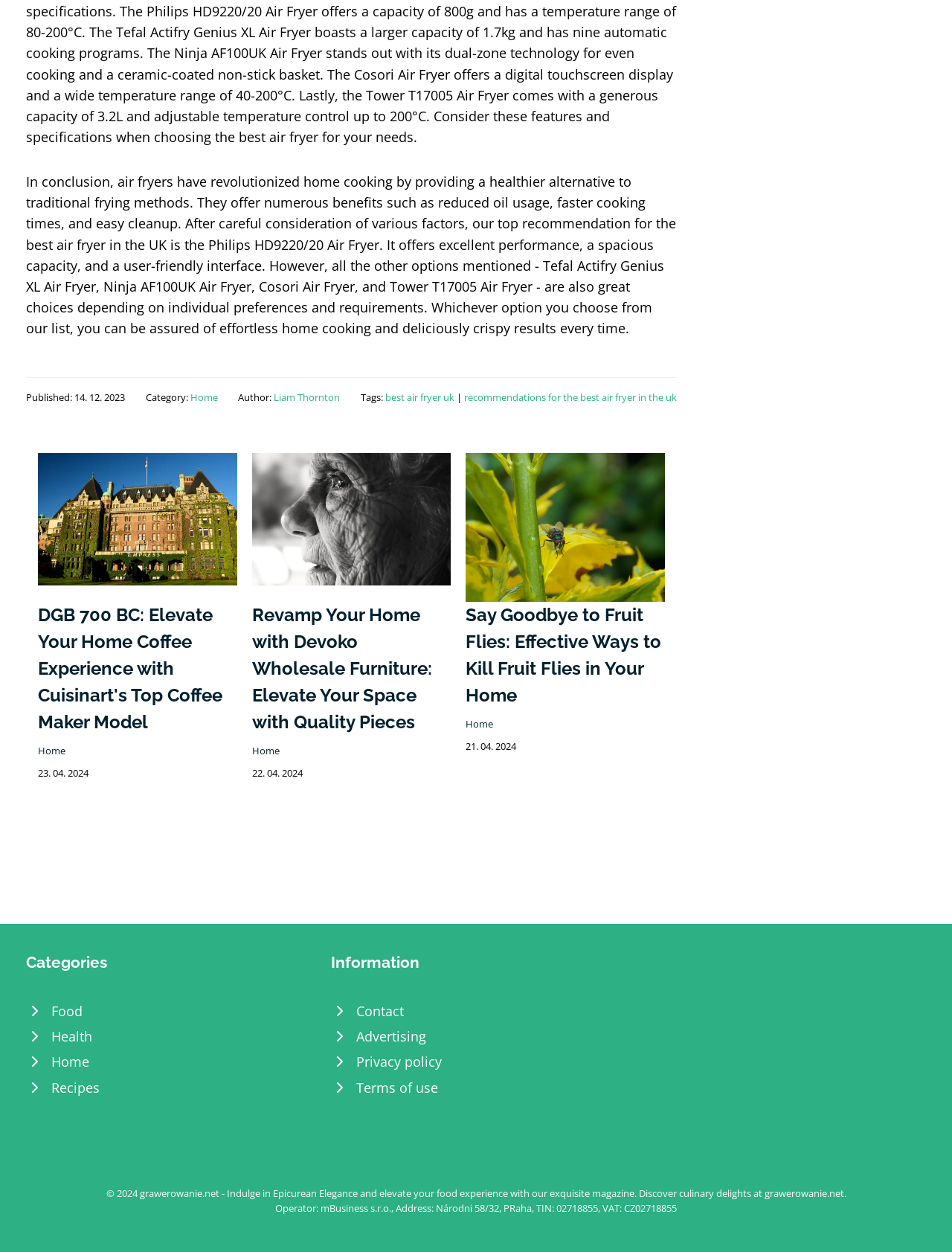What is the tag of the article 'Say Goodbye to Fruit Flies: Effective Ways to Kill Fruit Flies in Your Home'?
Answer the question with a thorough and detailed explanation.

I found the article with the title 'Say Goodbye to Fruit Flies: Effective Ways to Kill Fruit Flies in Your Home' and noticed that it has a link 'best air fryer uk' above it, which suggests that one of the tags of this article is 'best air fryer uk'.